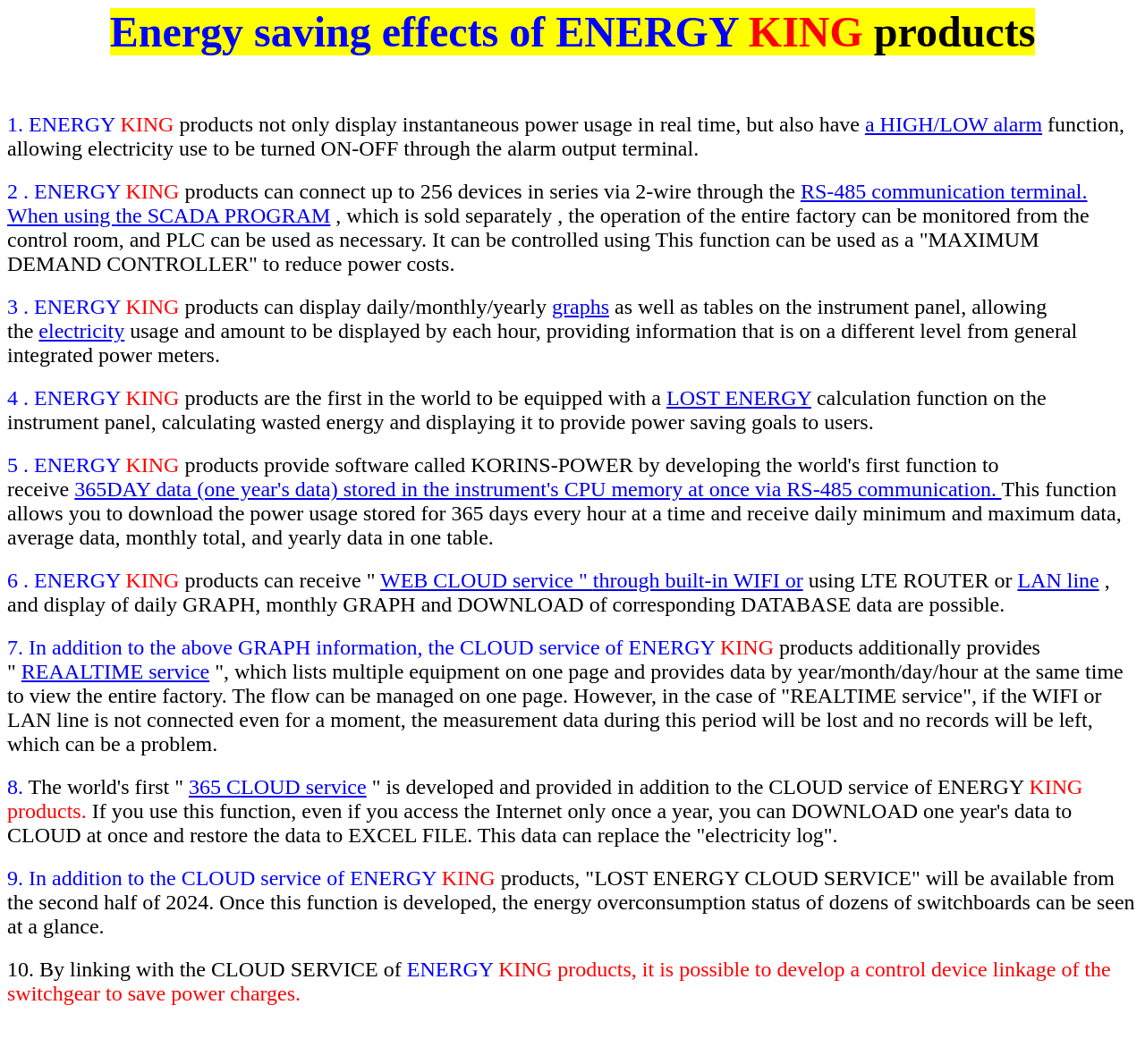Summarize the contents and layout of the webpage in detail.

The webpage is about the energy-saving effects of ENERGY KING products. At the top, there is a title "Energy saving effects of ENERGY KING products". Below the title, there is a table with 10 rows, each describing a feature of the ENERGY KING products.

The first row has a header cell with the title "Energy saving effects of ENERGY KING products". The second row is empty, followed by a row with a description of the product's ability to display instantaneous power usage in real-time and have a HIGH/LOW alarm function.

The subsequent rows describe various features of the products, including the ability to connect up to 256 devices in series, display daily, monthly, and yearly graphs, calculate lost energy, and provide software to receive 365-day data. There are also links to additional information about these features.

The webpage also describes the product's ability to receive WEB CLOUD service, which allows for the display of daily and monthly graphs, and the download of corresponding database data. Additionally, the product has a REALTIME service that lists multiple equipment on one page and provides data by year, month, day, and hour.

Further down the page, there are descriptions of the product's 365 CLOUD service, which allows for the download of one year's data to the cloud at once, and the LOST ENERGY CLOUD SERVICE, which will be available in the second half of 2024. The final row describes the product's ability to link with the CLOUD SERVICE to develop a control device linkage of the switchgear to save power charges.

Throughout the page, there are empty rows separating the different features, and some links to additional information about specific features.